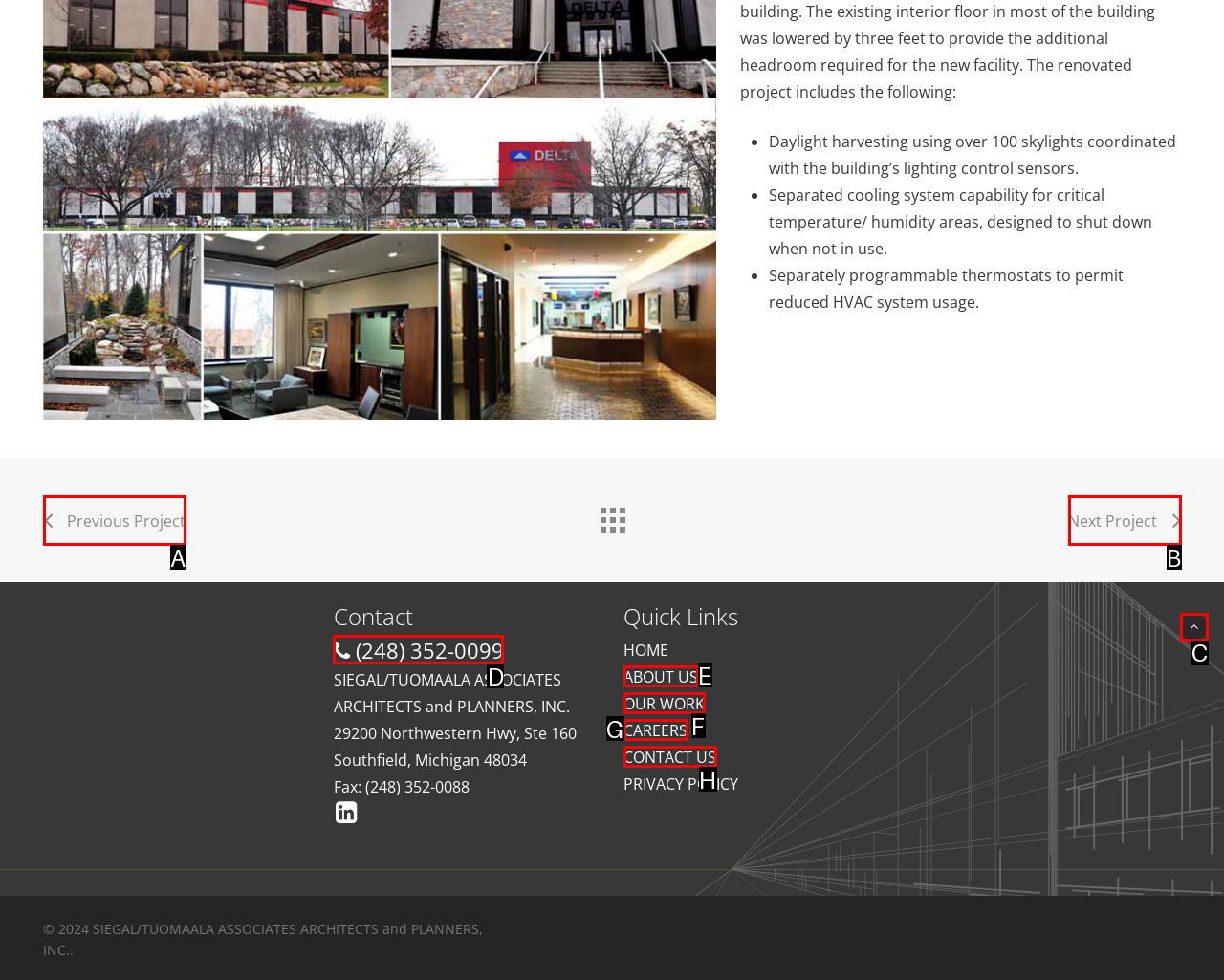Identify the letter that best matches this UI element description: Mixed Fullwidth Portfolio
Answer with the letter from the given options.

None